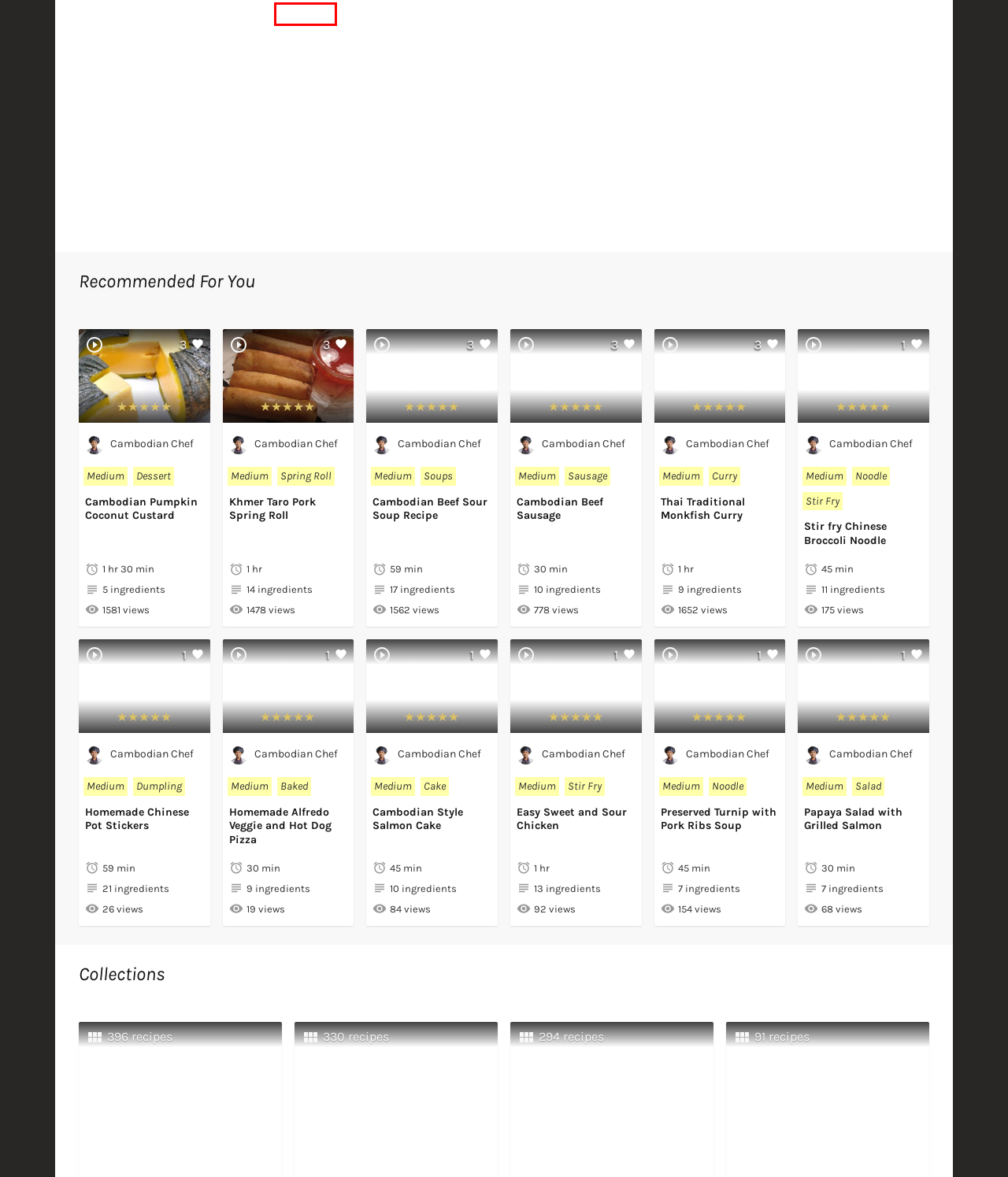Analyze the webpage screenshot with a red bounding box highlighting a UI element. Select the description that best matches the new webpage after clicking the highlighted element. Here are the options:
A. Easy Sweet and Sour Chicken - Cambodia Recipe
B. Dessert - Cambodia Recipe
C. Medium - Cambodia Recipe
D. Noodle - Cambodia Recipe
E. Cambodian Food
F. Homemade Alfredo Veggie and Hot Dog Pizza - Cambodia Recipe
G. Baked - Cambodia Recipe
H. Spring Roll - Cambodia Recipe

H